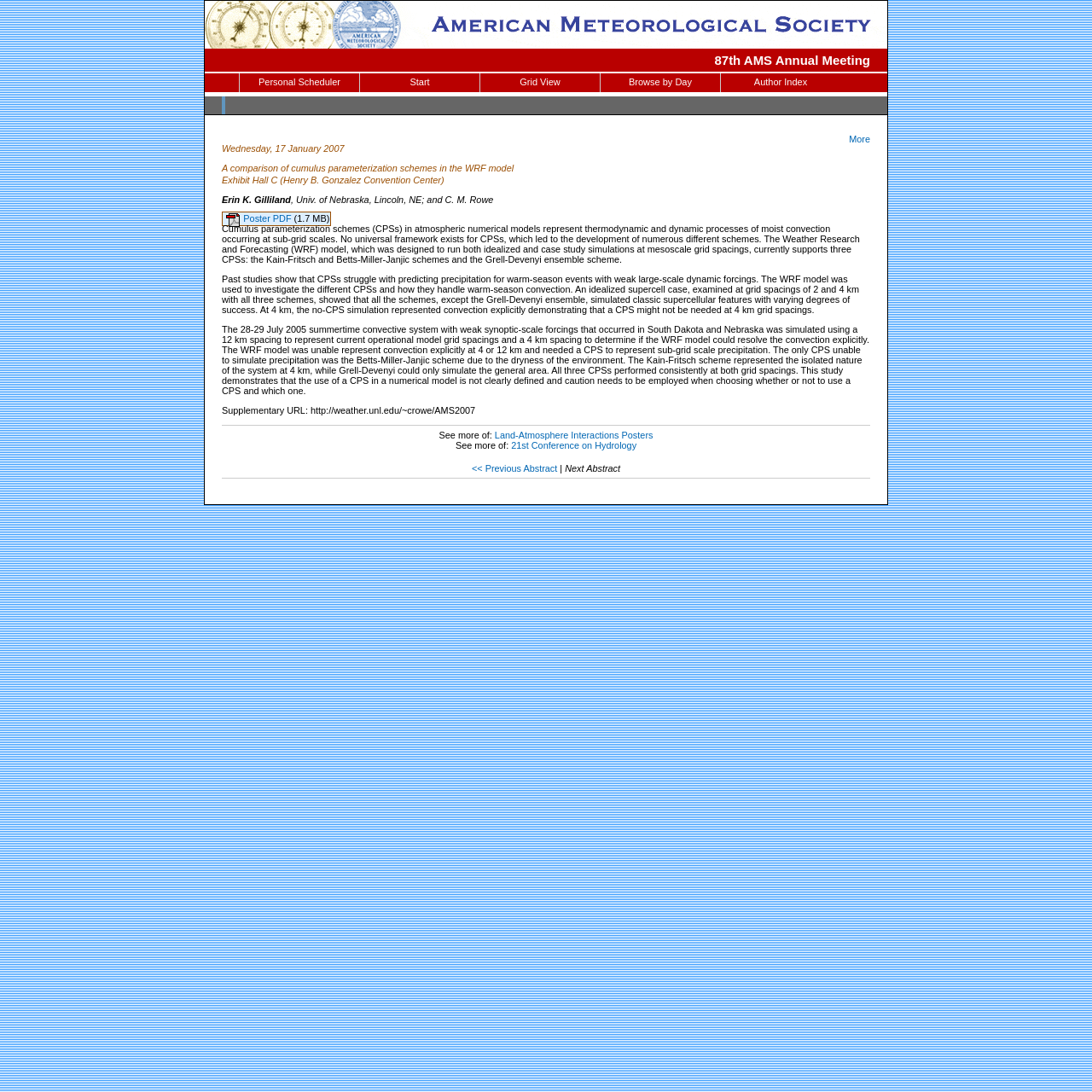Please identify the bounding box coordinates of the element's region that should be clicked to execute the following instruction: "Open the personal scheduler". The bounding box coordinates must be four float numbers between 0 and 1, i.e., [left, top, right, bottom].

[0.22, 0.067, 0.329, 0.084]